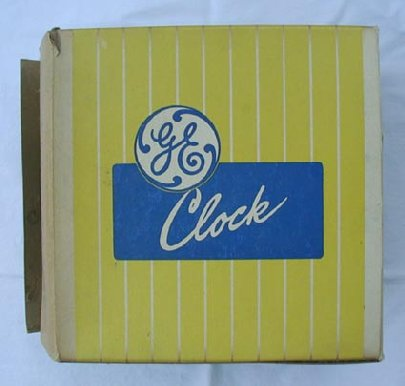By analyzing the image, answer the following question with a detailed response: What font style is used for the 'GE' logo?

The font style used for the 'GE' logo is stylized and swirling because the caption describes it as 'stylized, swirling font', which suggests a unique and decorative font style.